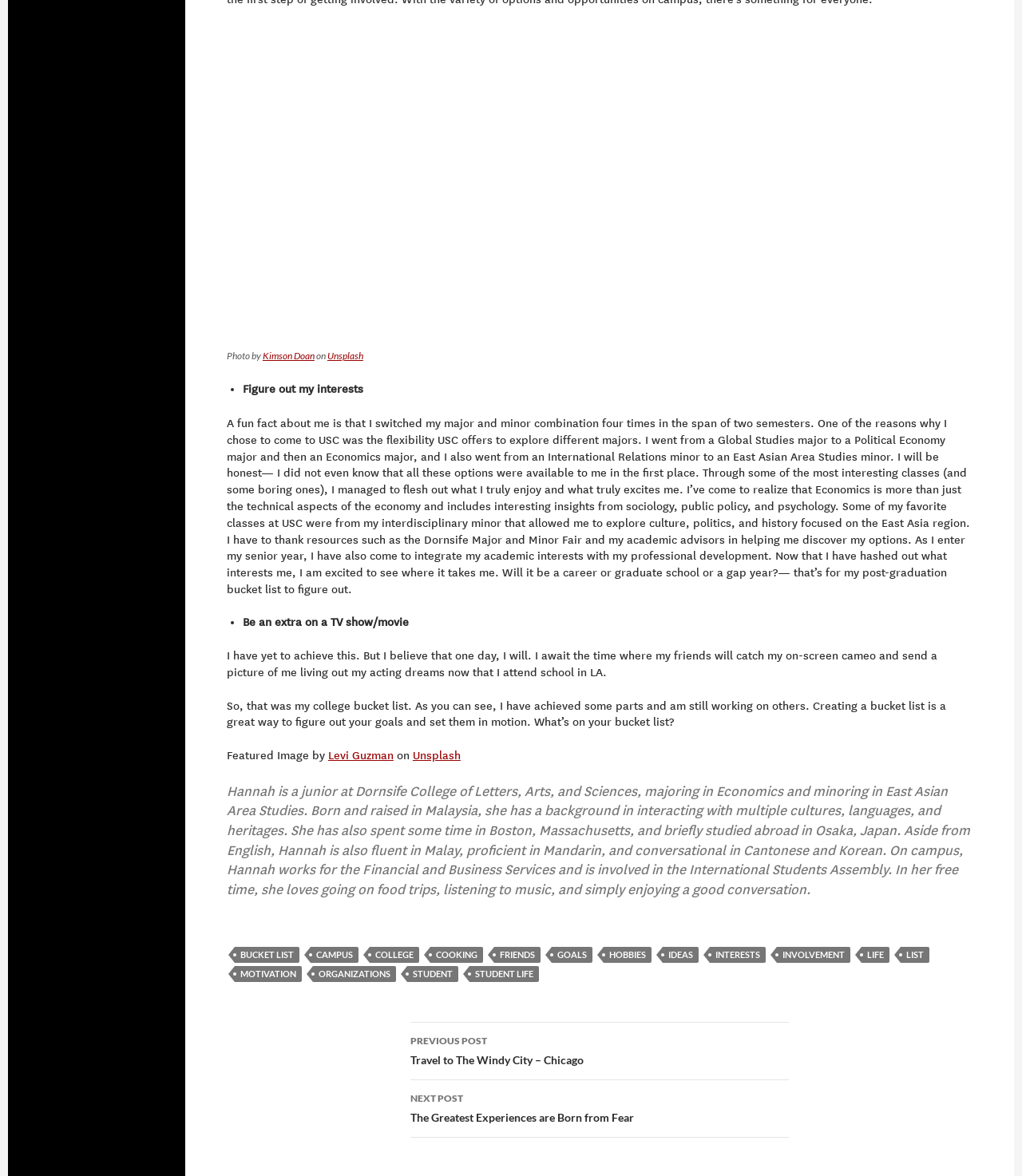Determine the bounding box coordinates for the clickable element to execute this instruction: "Read the post about traveling to Chicago". Provide the coordinates as four float numbers between 0 and 1, i.e., [left, top, right, bottom].

[0.402, 0.779, 0.772, 0.828]